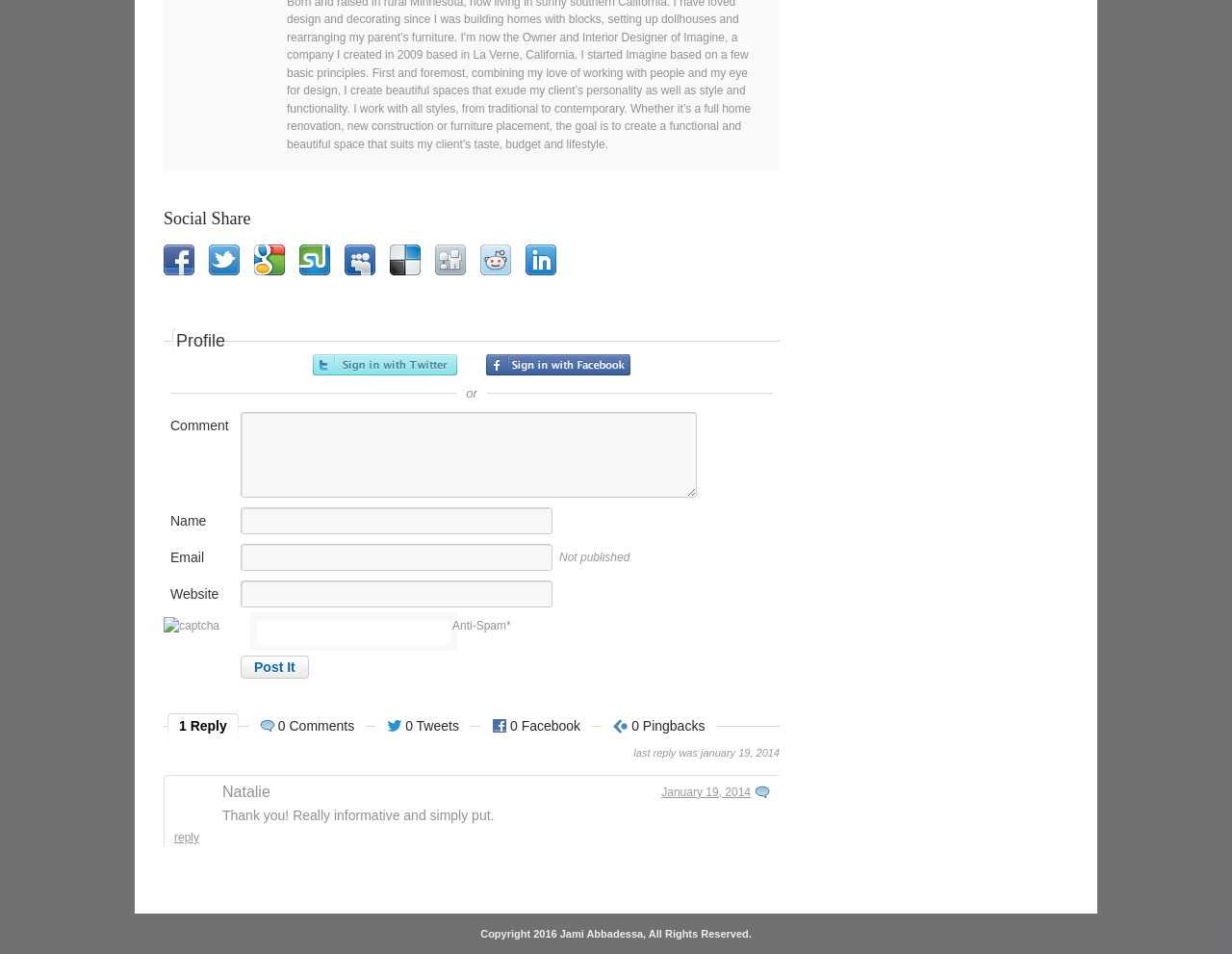Locate the coordinates of the bounding box for the clickable region that fulfills this instruction: "Click the Post It button".

[0.195, 0.687, 0.251, 0.712]